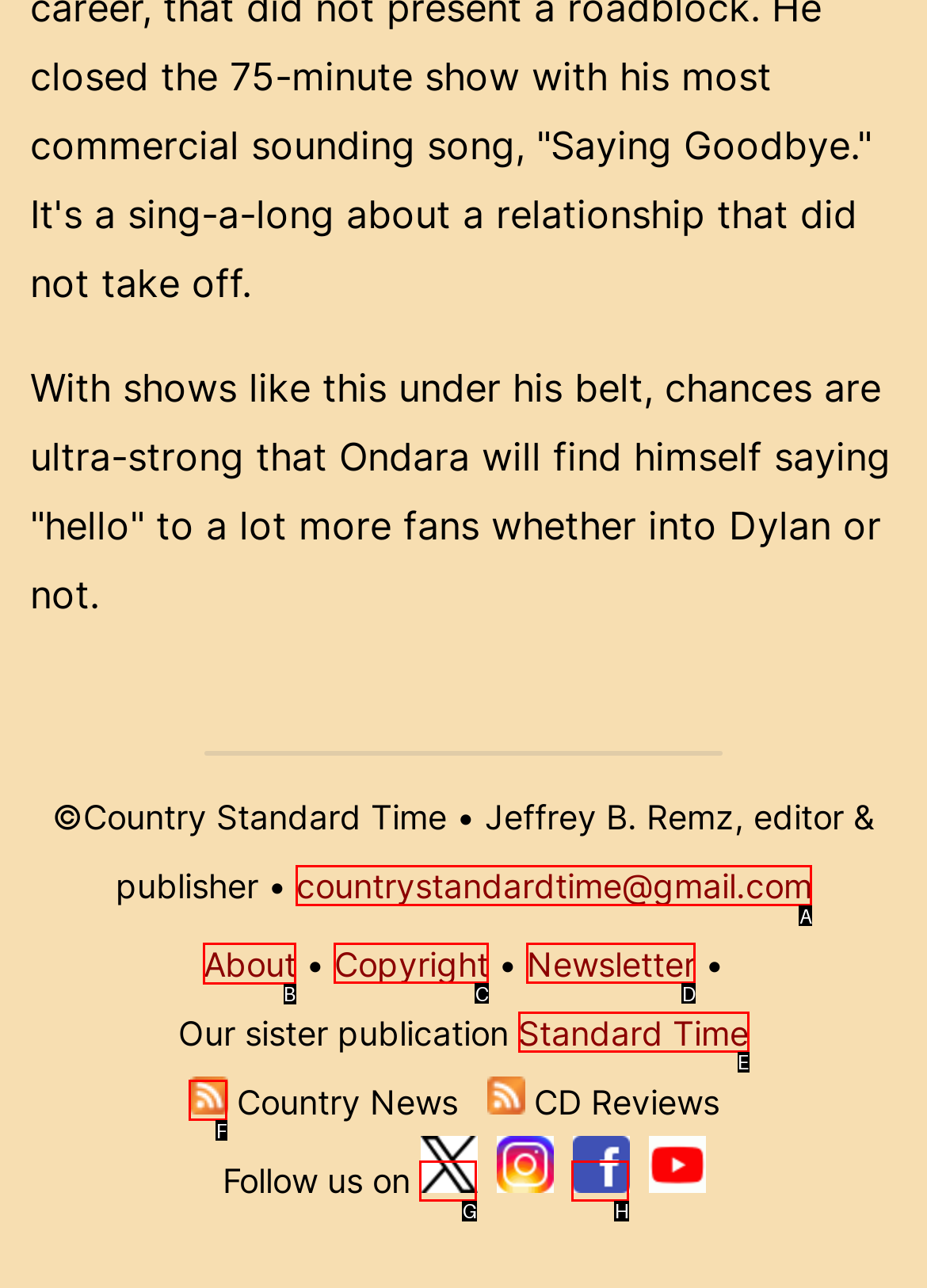Tell me which one HTML element I should click to complete the following instruction: View About page
Answer with the option's letter from the given choices directly.

B